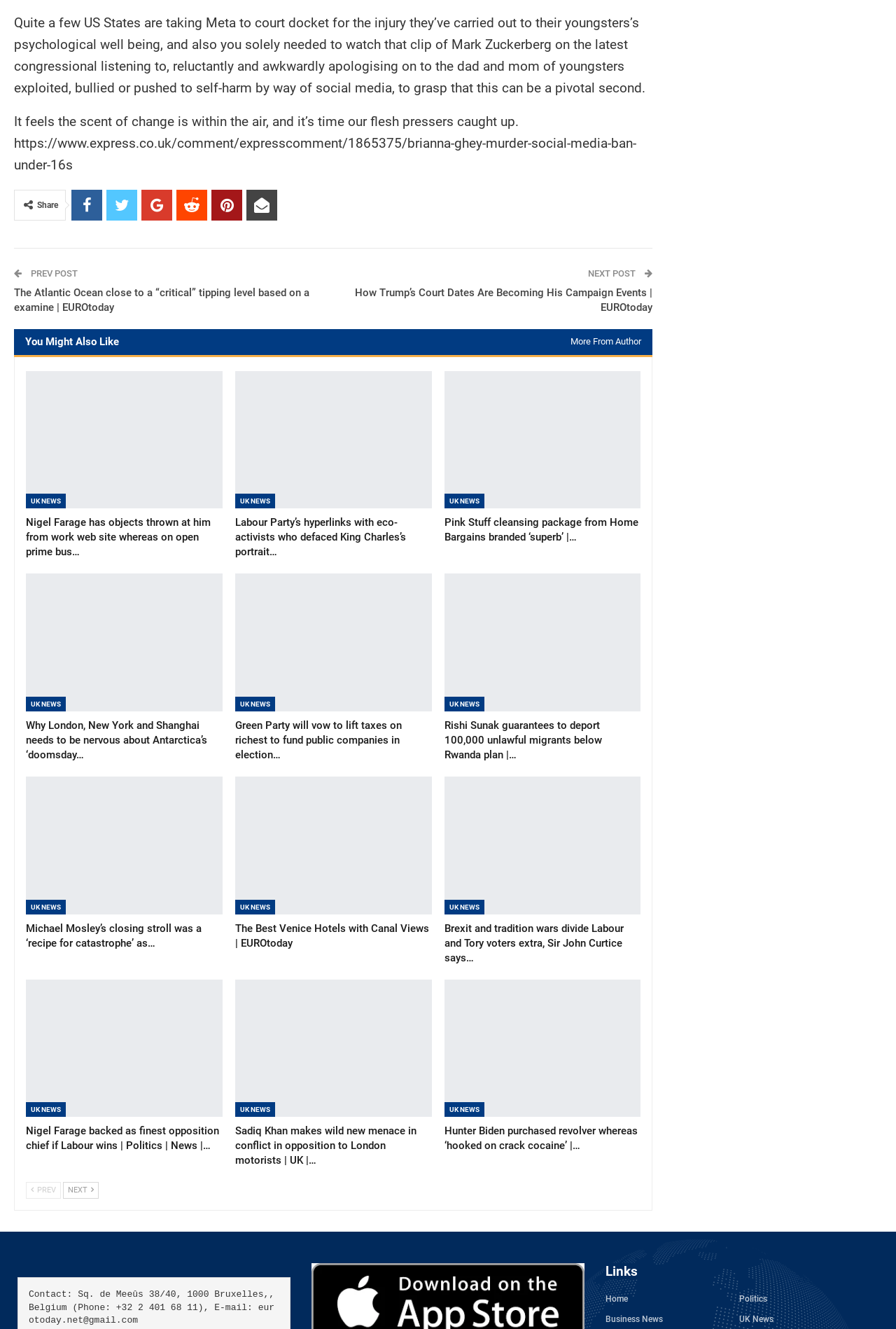What is the contact information provided at the bottom of the page?
Look at the image and answer with only one word or phrase.

Address, phone number, and email